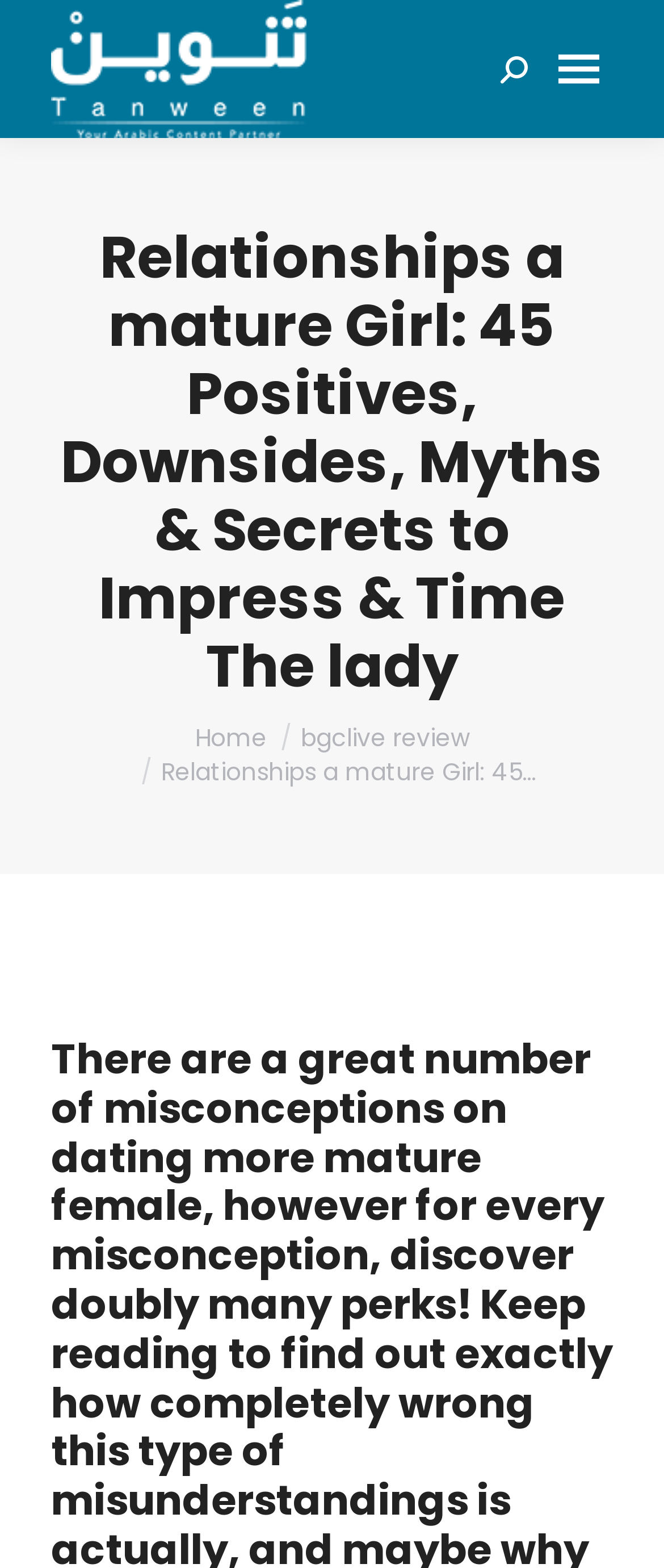Locate the primary headline on the webpage and provide its text.

Relationships a mature Girl: 45 Positives, Downsides, Myths & Secrets to Impress & Time The lady